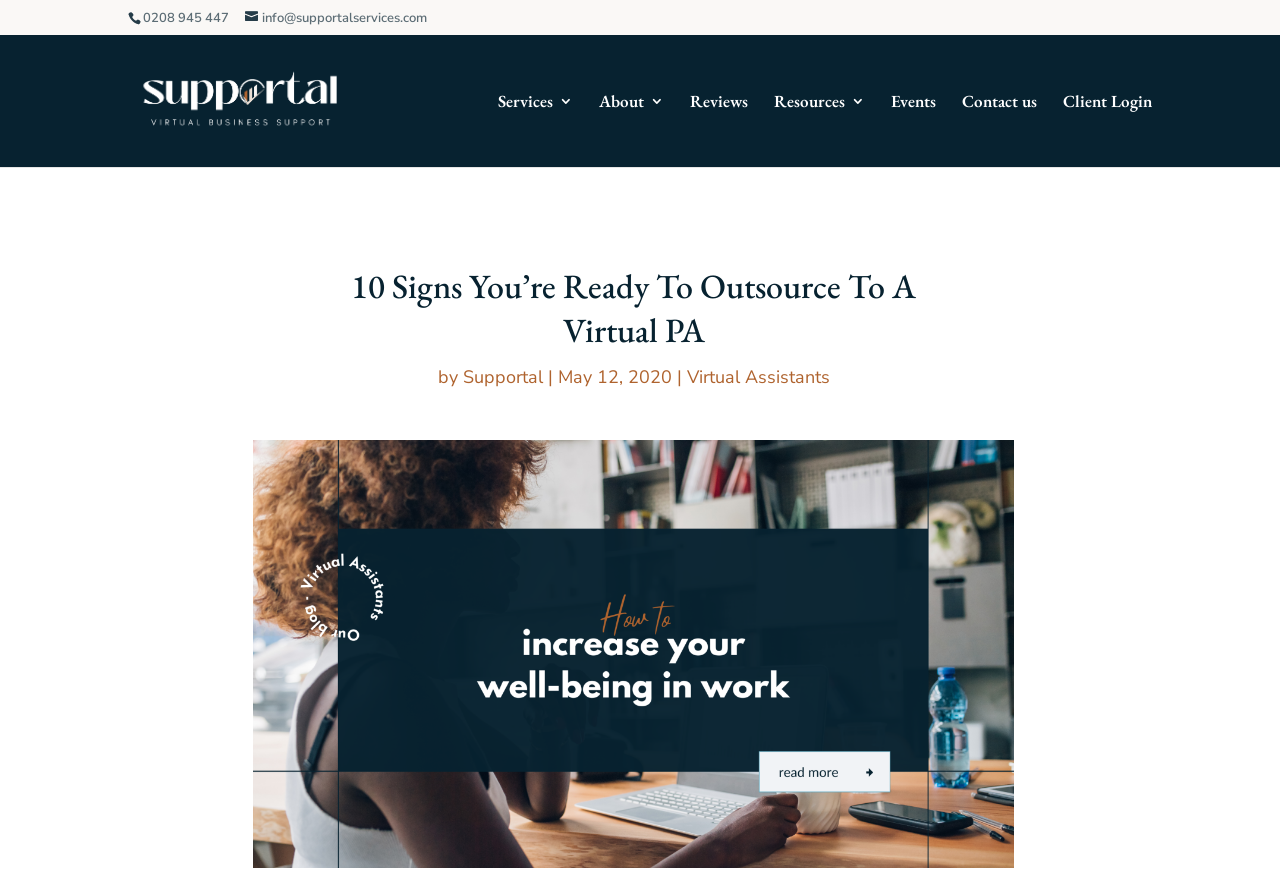Find the bounding box coordinates for the element that must be clicked to complete the instruction: "visit the contact us page". The coordinates should be four float numbers between 0 and 1, indicated as [left, top, right, bottom].

[0.752, 0.107, 0.81, 0.19]